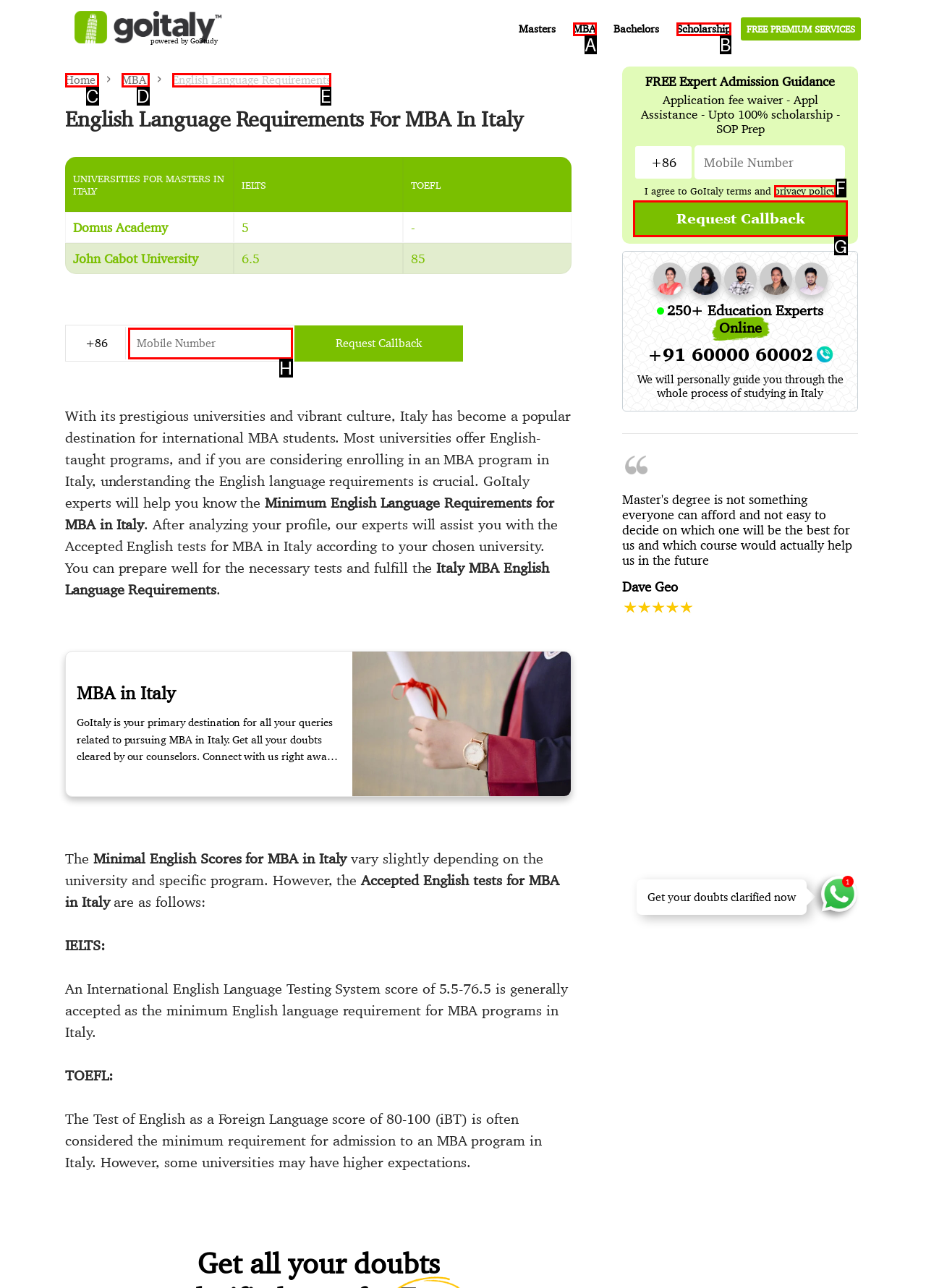To complete the task: Click on the 'Request Callback' button, select the appropriate UI element to click. Respond with the letter of the correct option from the given choices.

G